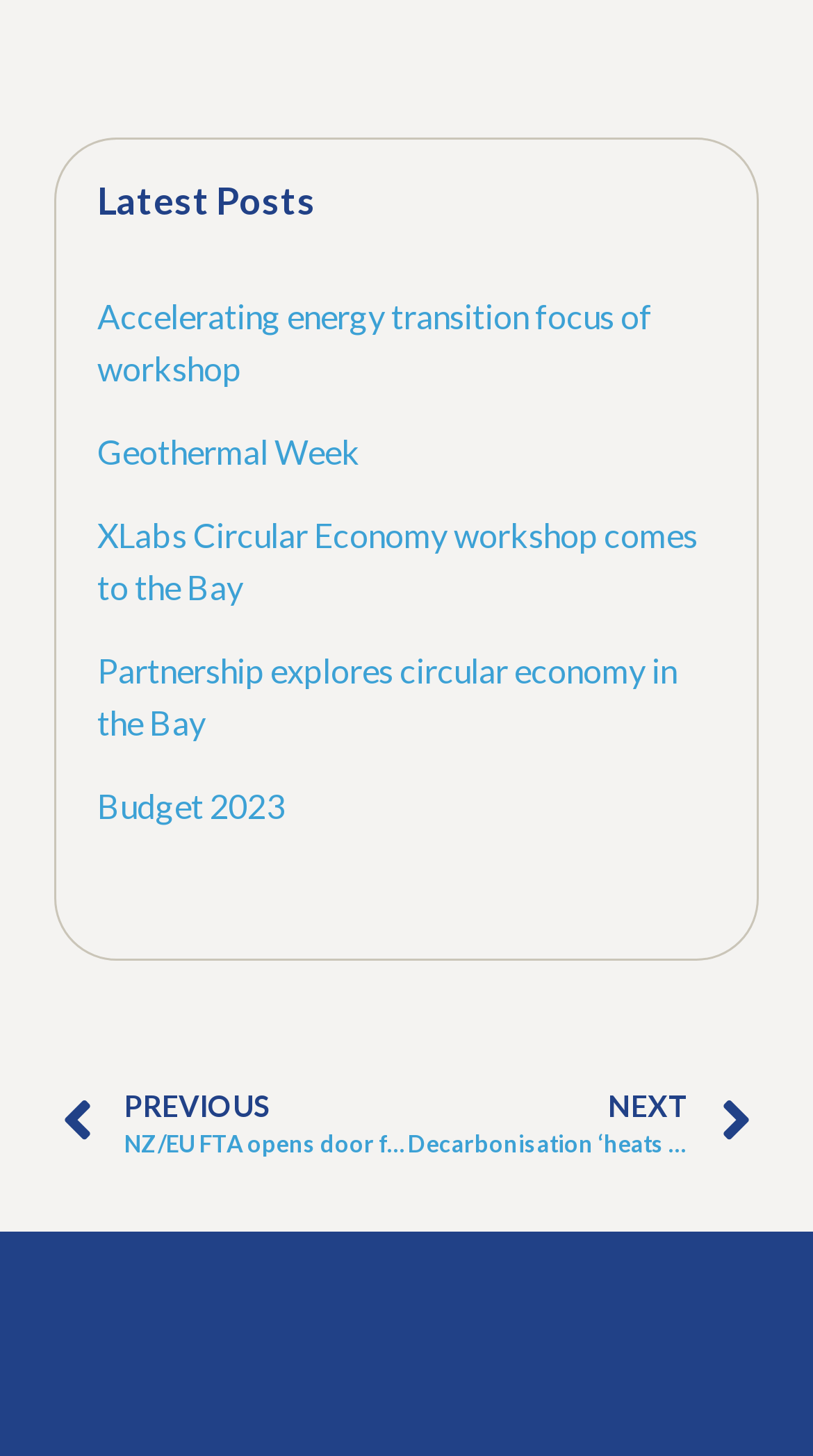How many links are present on the webpage?
Please respond to the question with as much detail as possible.

There are 7 links present on the webpage, which are 'Accelerating energy transition focus of workshop', 'Geothermal Week', 'XLabs Circular Economy workshop comes to the Bay', 'Partnership explores circular economy in the Bay', 'Budget 2023', 'Prev PREVIOUS NZ/EU FTA opens door for clean, green economic opportunities', and 'NEXT Decarbonisation ‘heats up’ Bay industries Next'.